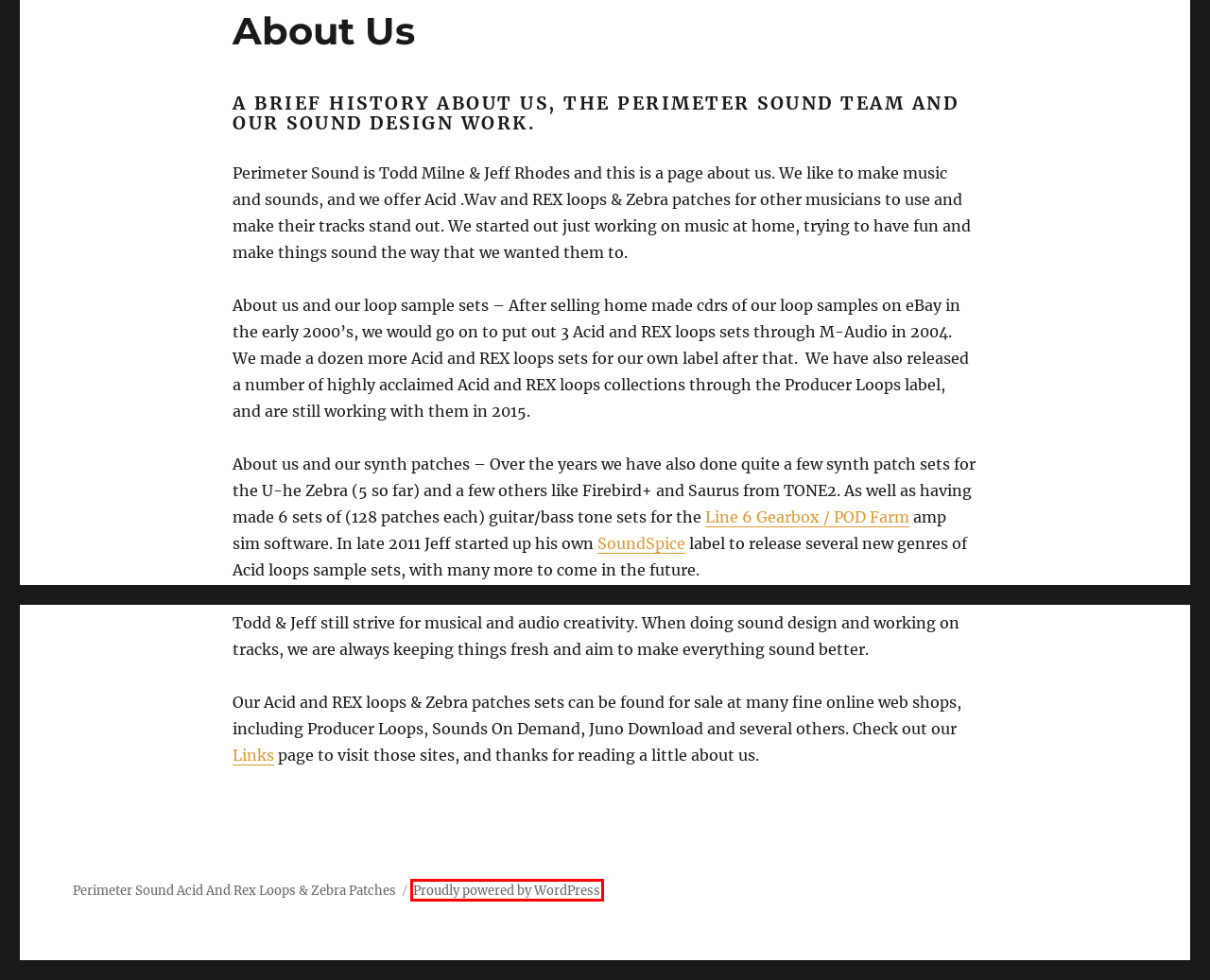Using the screenshot of a webpage with a red bounding box, pick the webpage description that most accurately represents the new webpage after the element inside the red box is clicked. Here are the candidates:
A. Cyberpower Surge Protector Review - Perimeter Sound Acid And Rex Loops & Zebra Patches
B. Newsletter - Perimeter Sound Acid And Rex Loops & Zebra Patches
C. Acid and REX loops - Perimeter Sound Acid And Rex Loops & Zebra Patches
D. Acid and Rex Loops & Zebra Patches - Perimeter Sound Acid And Rex Loops & Zebra Patches
E. Blog Tool, Publishing Platform, and CMS – WordPress.org
F. Perimeter Sound Arts
G. Line 6 | POD Farm 2.5
H. Contact Us - Perimeter Sound Acid And Rex Loops & Zebra Patches

E